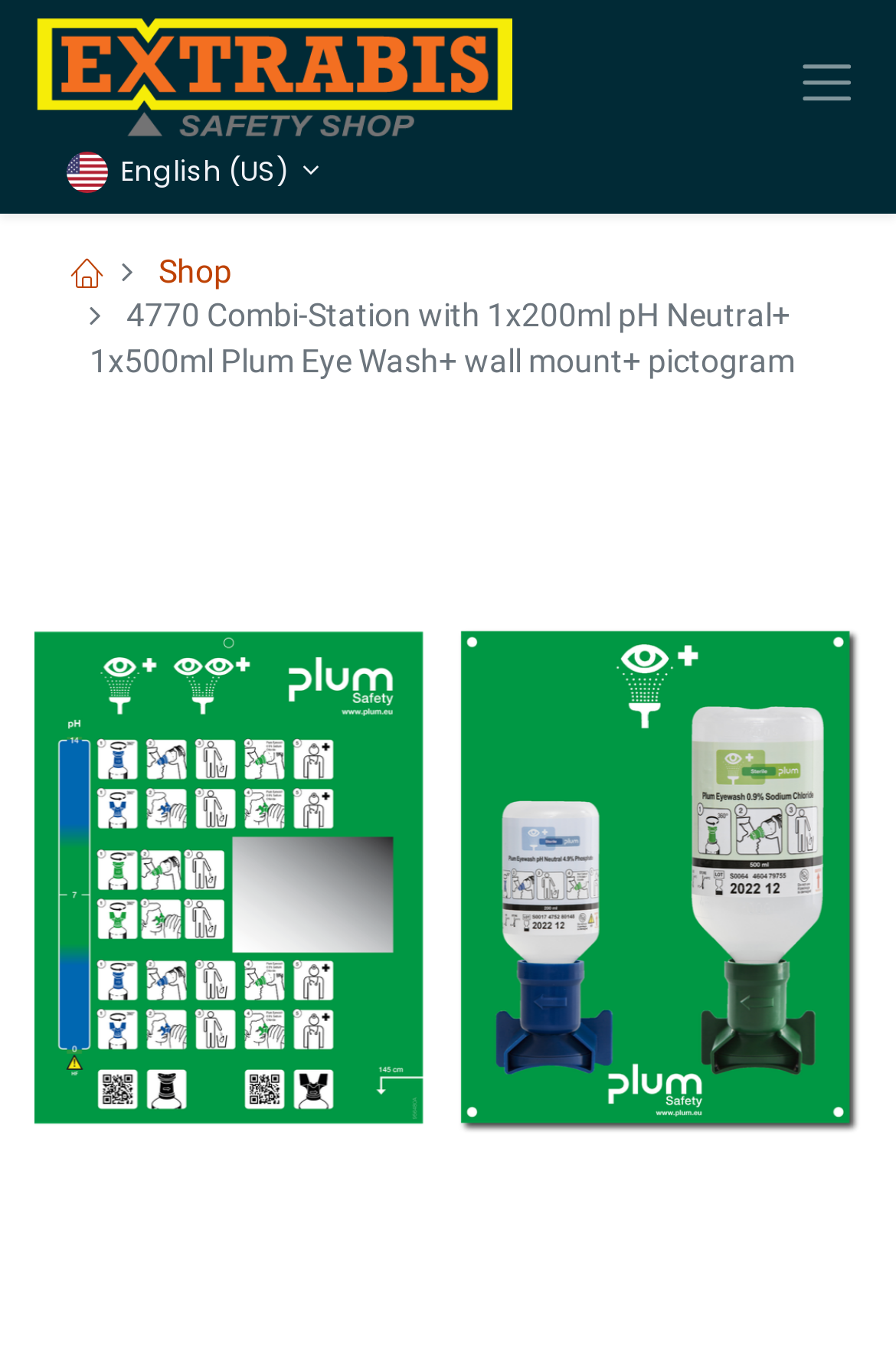What is the purpose of the product on this webpage?
Examine the webpage screenshot and provide an in-depth answer to the question.

Based on the product description, the 4770 Combi-Station is a wall-mounted eyewash station, which is used for simple and quick first-aid in case of eye injury.